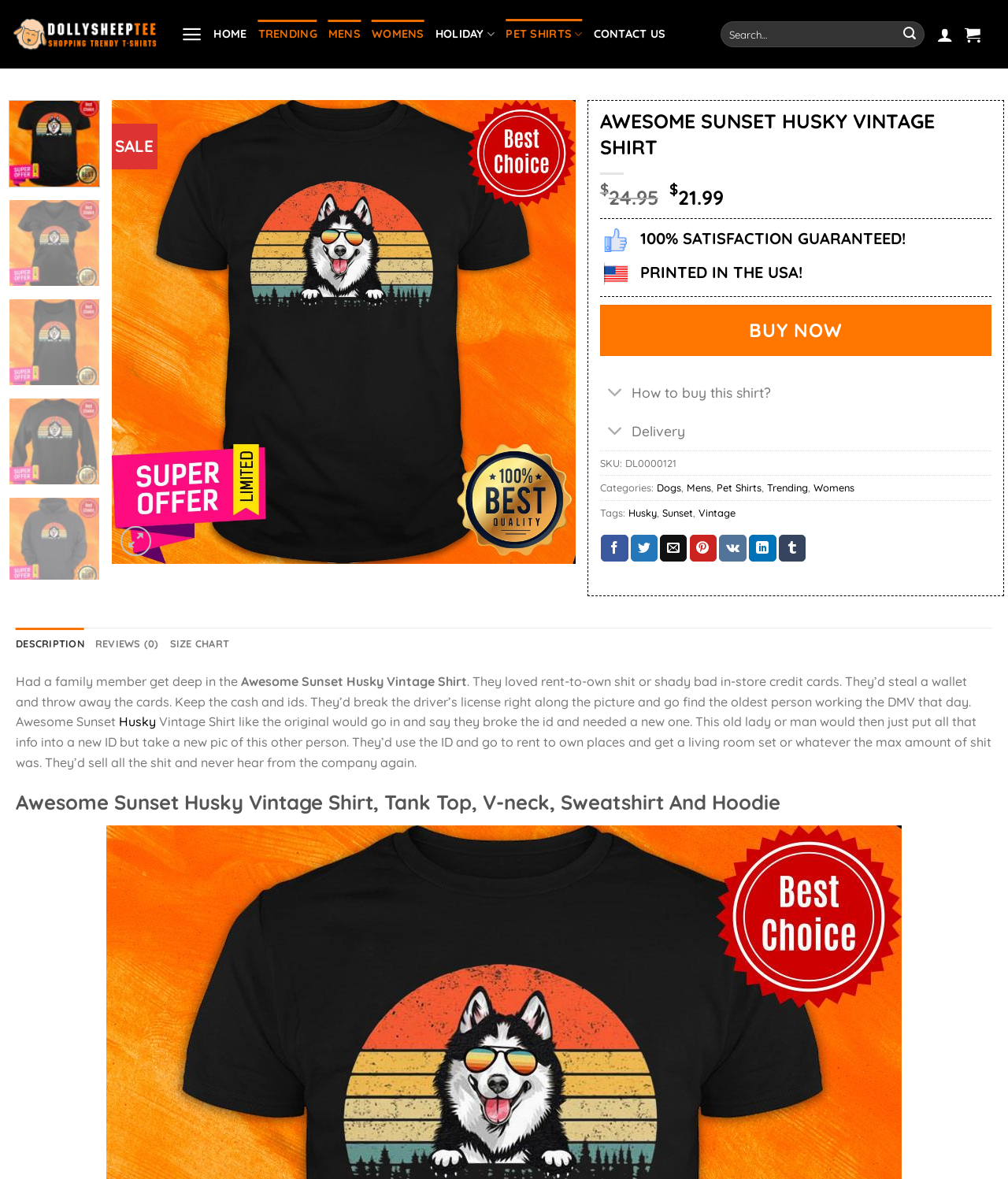Answer the following in one word or a short phrase: 
What is the name of the shirt being sold?

Awesome Sunset Husky Vintage Shirt